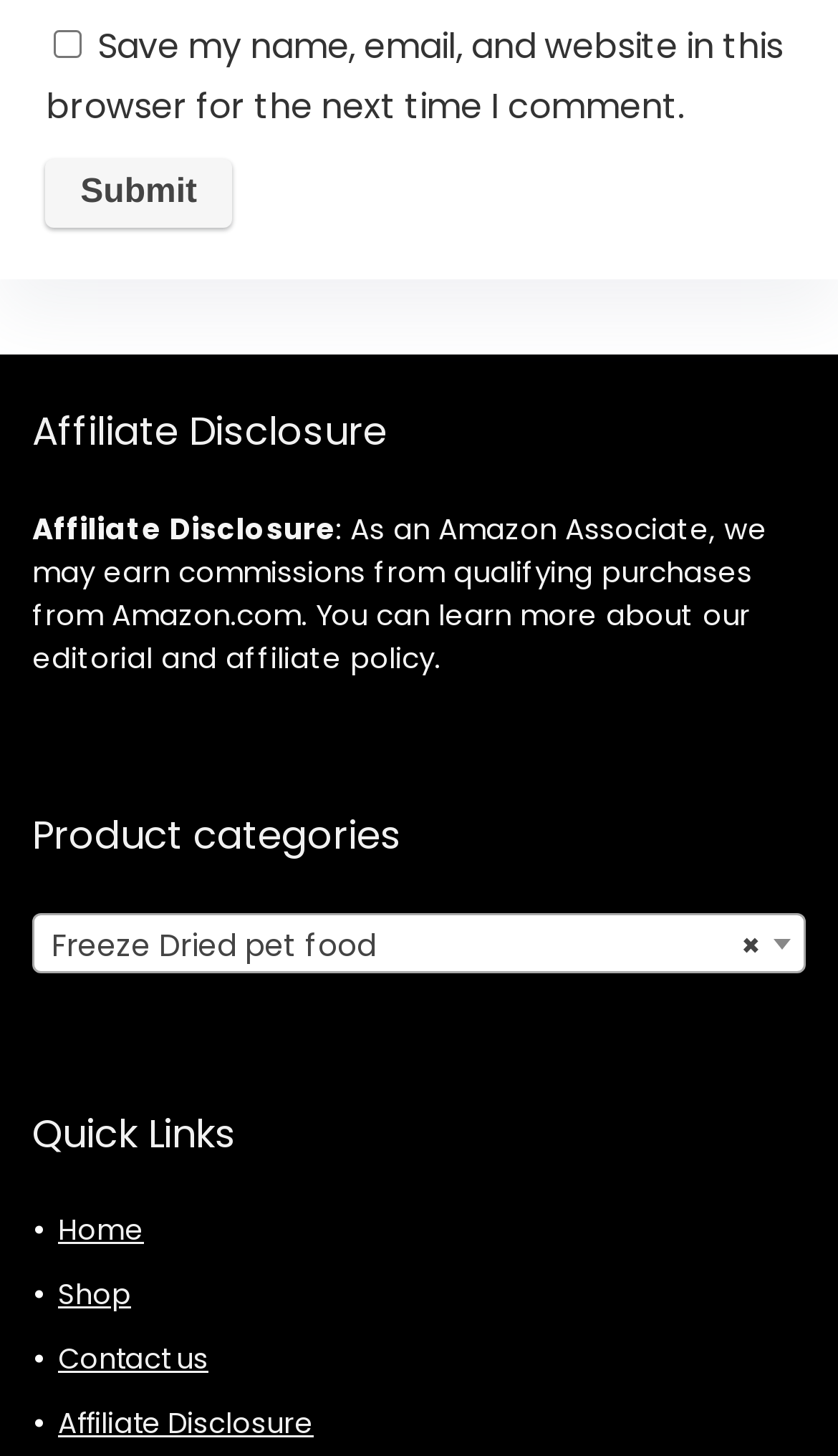Using the element description: "name="submit" value="Submit"", determine the bounding box coordinates. The coordinates should be in the format [left, top, right, bottom], with values between 0 and 1.

[0.055, 0.109, 0.276, 0.157]